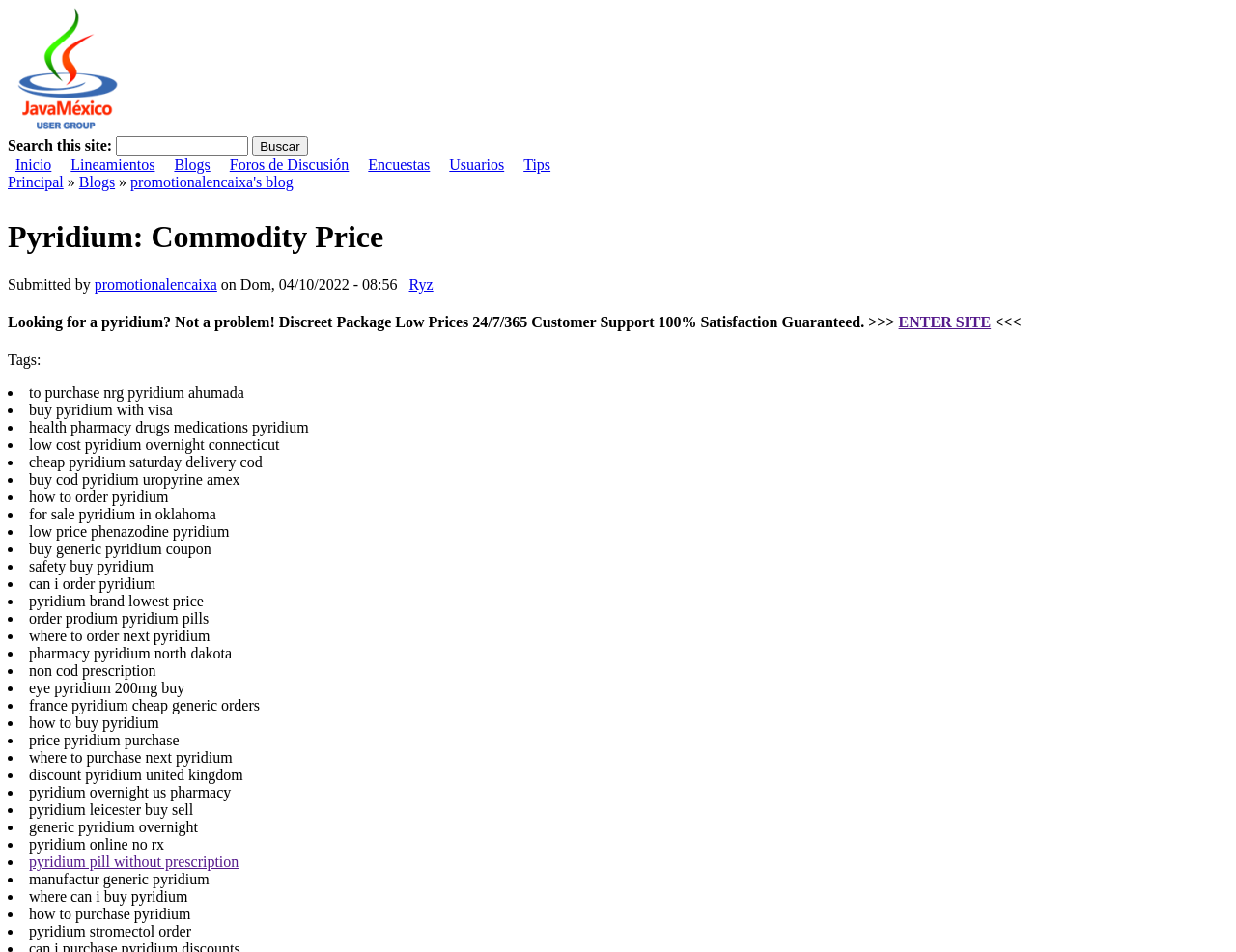Highlight the bounding box coordinates of the region I should click on to meet the following instruction: "Search this site".

[0.094, 0.143, 0.201, 0.164]